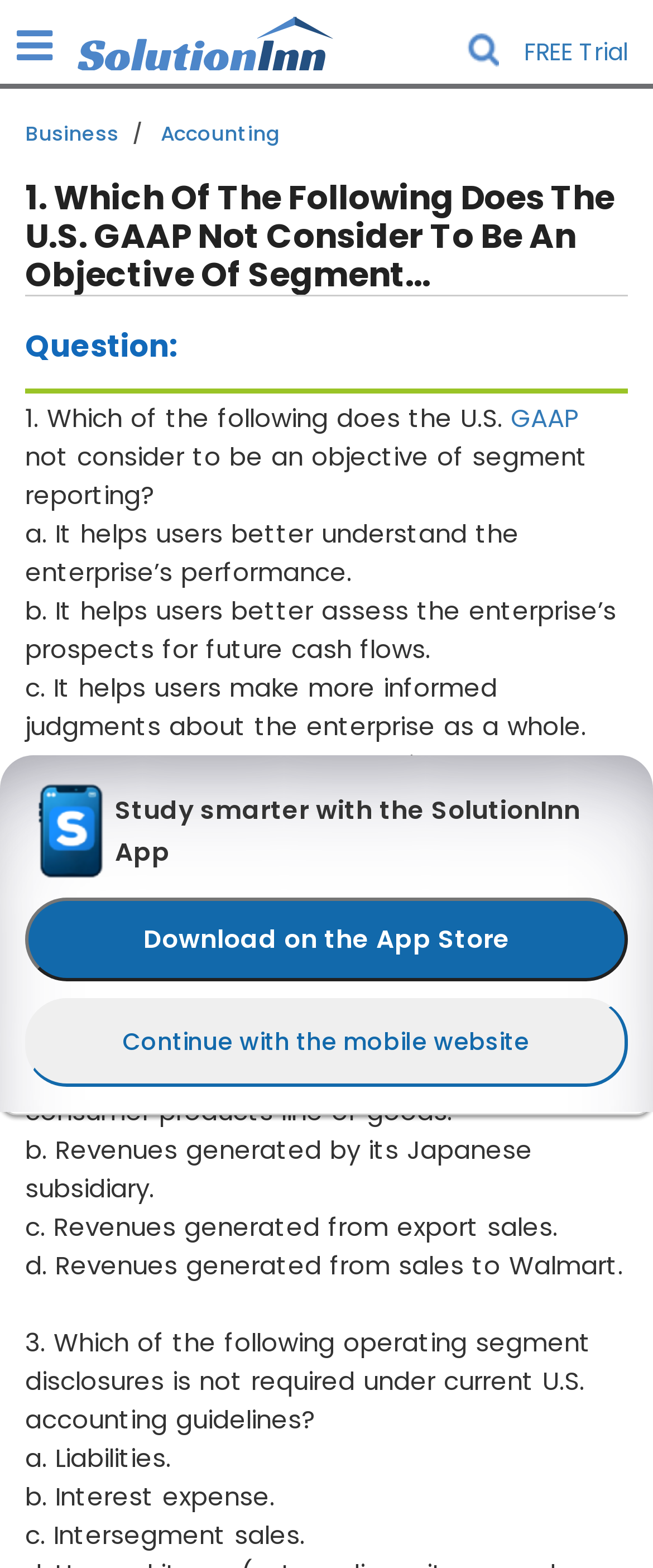How many options are there for the first question?
Using the image, provide a detailed and thorough answer to the question.

The first question is '1. Which of the following does the U.S. GAAP not consider to be an objective of segment reporting?' and it has four options: a. It helps users better understand the enterprise’s performance, b. It helps users better assess the enterprise’s prospects for future cash flows, c. It helps users make more informed judgments about the enterprise as a whole, and d. It helps users make comparisons between a segment of one enterprise and a similar segment of another enterprise.